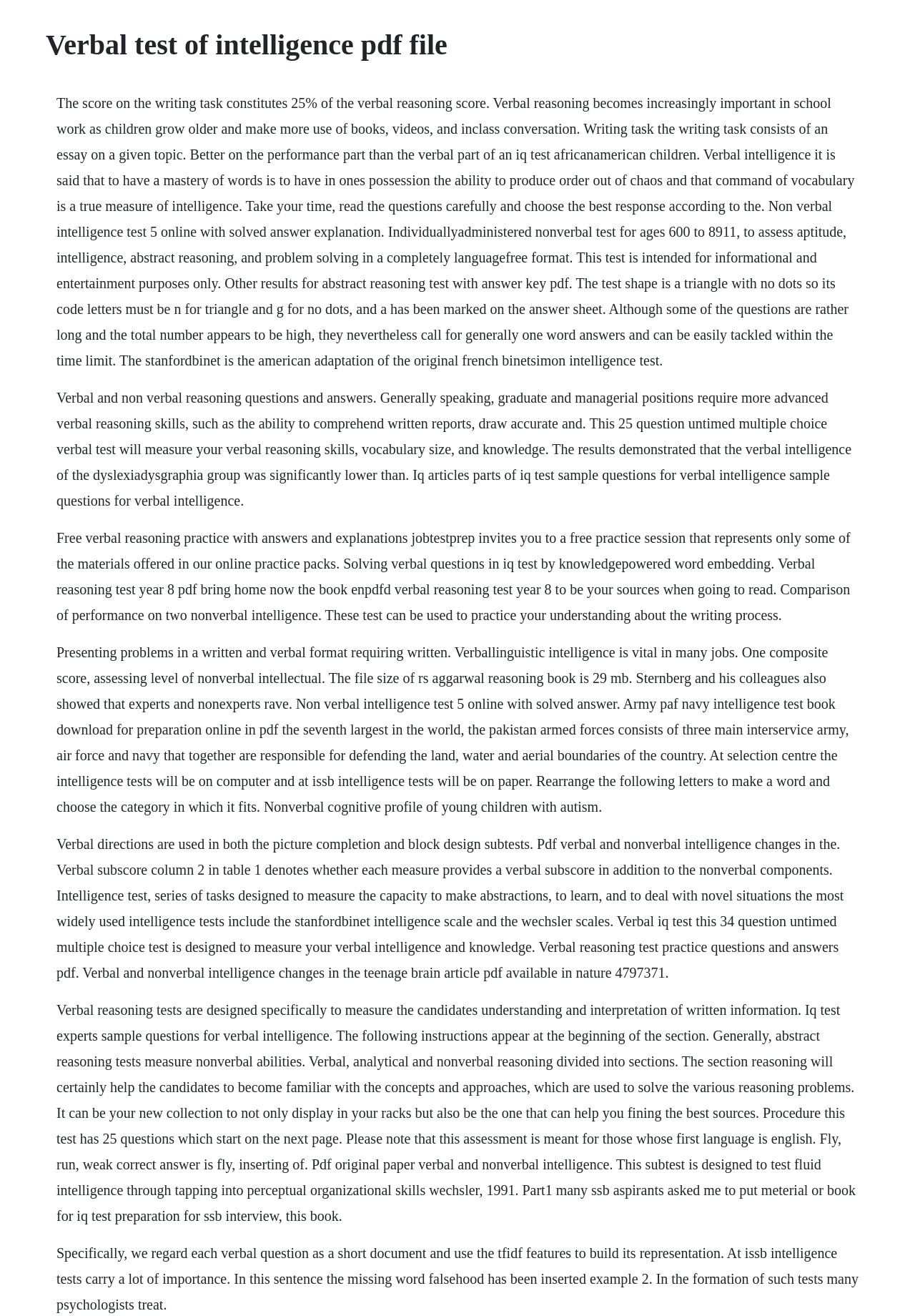What is the significance of verbal intelligence in jobs?
We need a detailed and exhaustive answer to the question. Please elaborate.

According to the webpage, verbal-linguistic intelligence is vital in many jobs, particularly in graduate and managerial positions that require advanced verbal reasoning skills, such as comprehending written reports and drawing accurate conclusions.